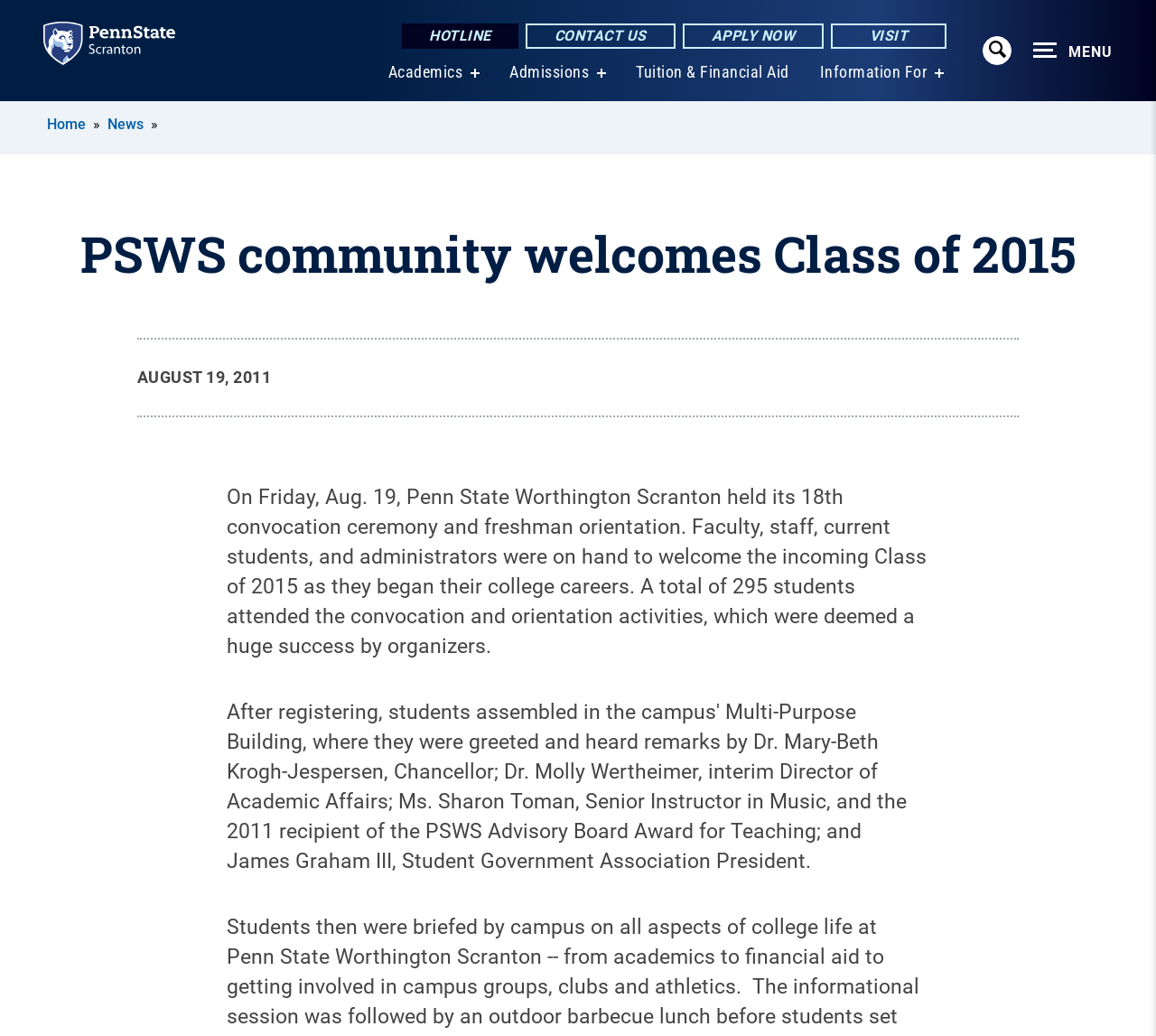What is the main topic of the webpage?
Analyze the screenshot and provide a detailed answer to the question.

I inferred the answer by considering the title of the webpage, which is 'PSWS community welcomes Class of 2015', and the content of the paragraph, which describes the convocation ceremony and freshman orientation activities, suggesting that the main topic is the welcome event for new students.